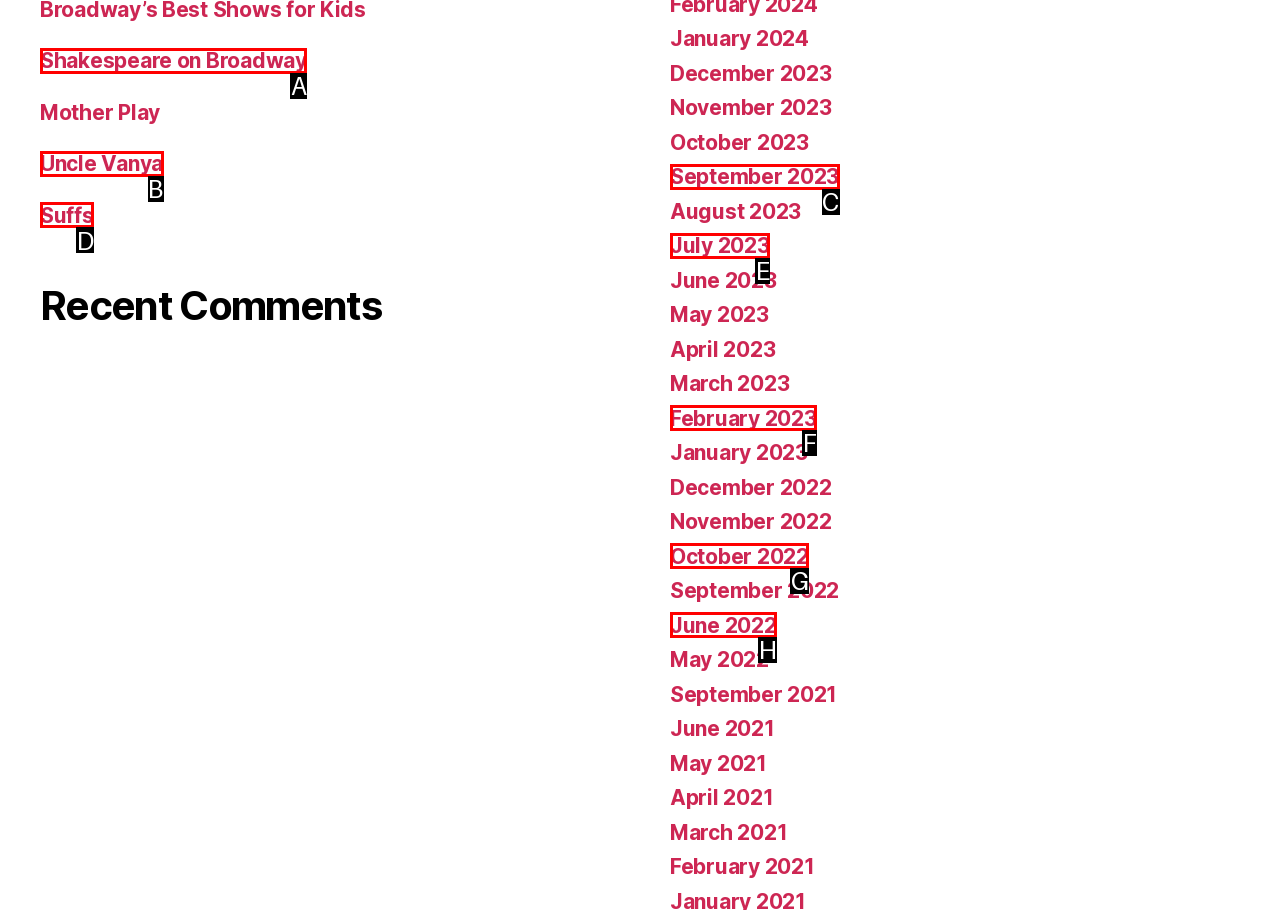Identify the UI element that corresponds to this description: Shakespeare on Broadway
Respond with the letter of the correct option.

A